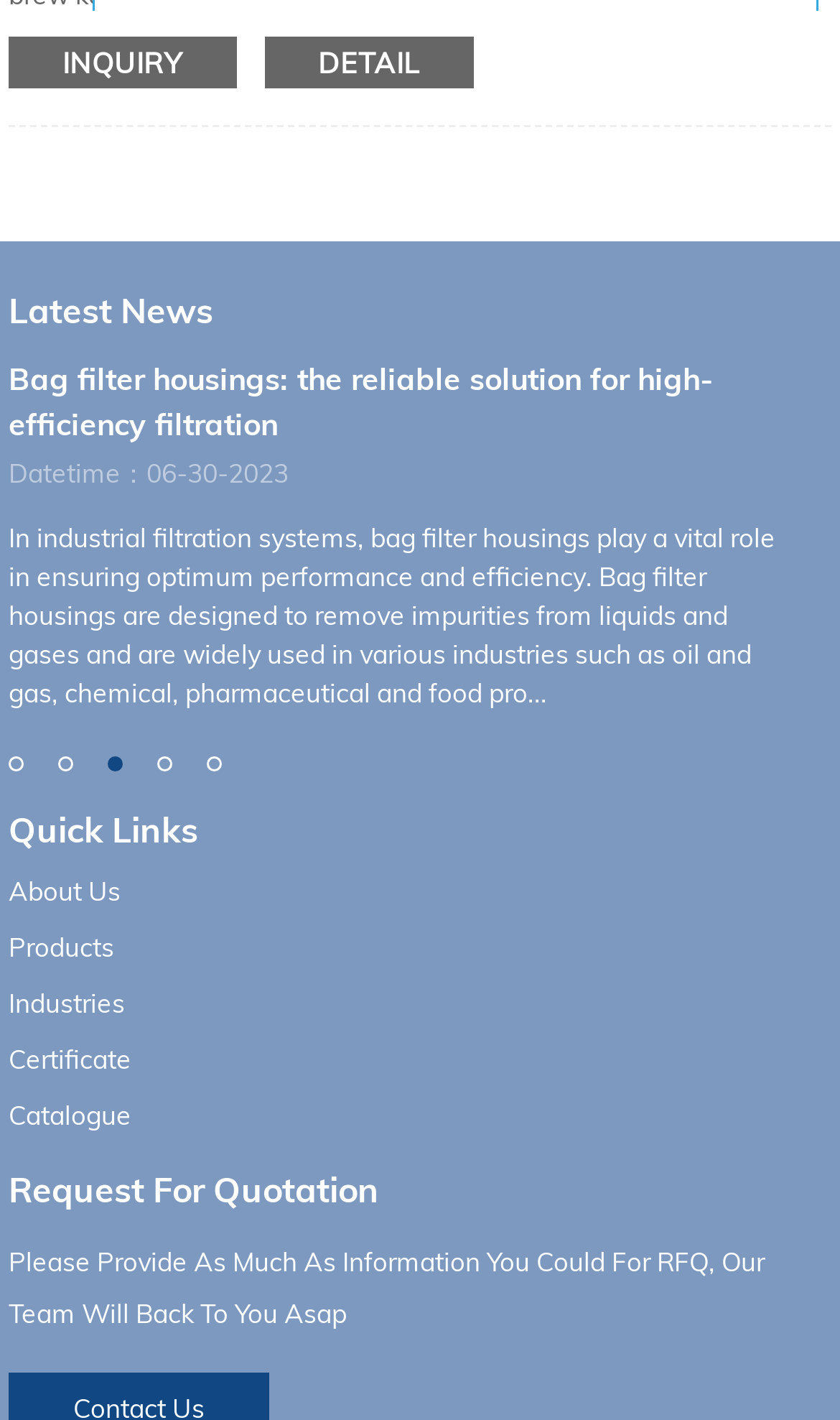What is the request for quotation about?
Examine the webpage screenshot and provide an in-depth answer to the question.

The StaticText element with the text 'Please Provide As Much As Information You Could For RFQ, Our Team Will Back To You Asap' suggests that the request for quotation is about providing product information.